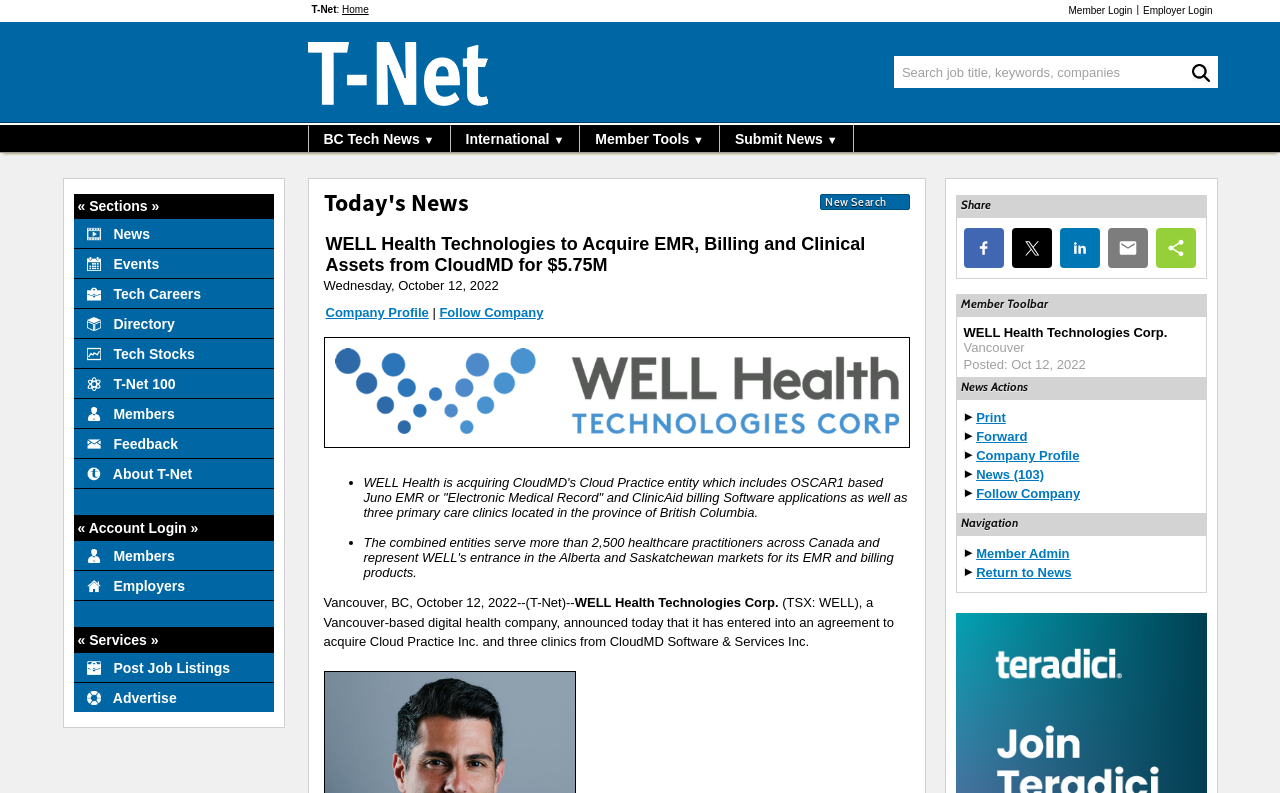Please predict the bounding box coordinates of the element's region where a click is necessary to complete the following instruction: "Submit". The coordinates should be represented by four float numbers between 0 and 1, i.e., [left, top, right, bottom].

[0.931, 0.08, 0.945, 0.103]